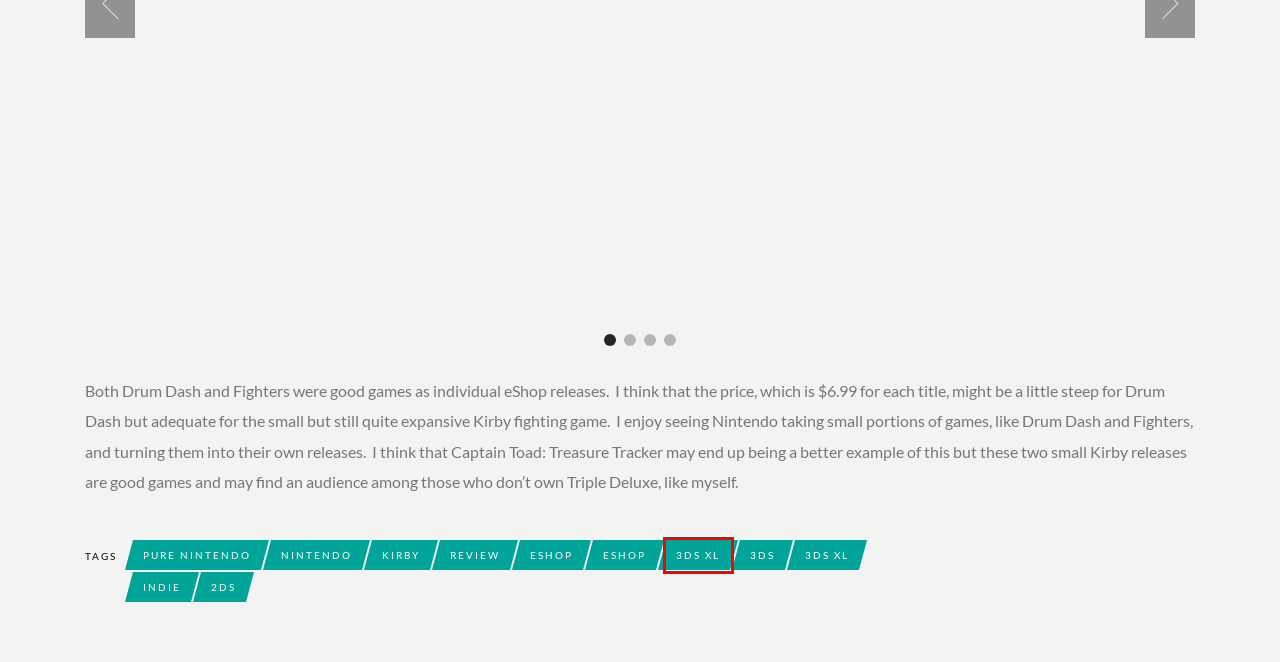Inspect the provided webpage screenshot, concentrating on the element within the red bounding box. Select the description that best represents the new webpage after you click the highlighted element. Here are the candidates:
A. Indie Archives - Pure Nintendo
B. kirby Archives - Pure Nintendo
C. Nintendo Archives - Pure Nintendo
D. 2ds Archives - Pure Nintendo
E. eShop Archives - Pure Nintendo
F. Pure Nintendo Archives - Pure Nintendo
G. 3DS XL Archives - Pure Nintendo
H. 3ds xl Archives - Pure Nintendo

G